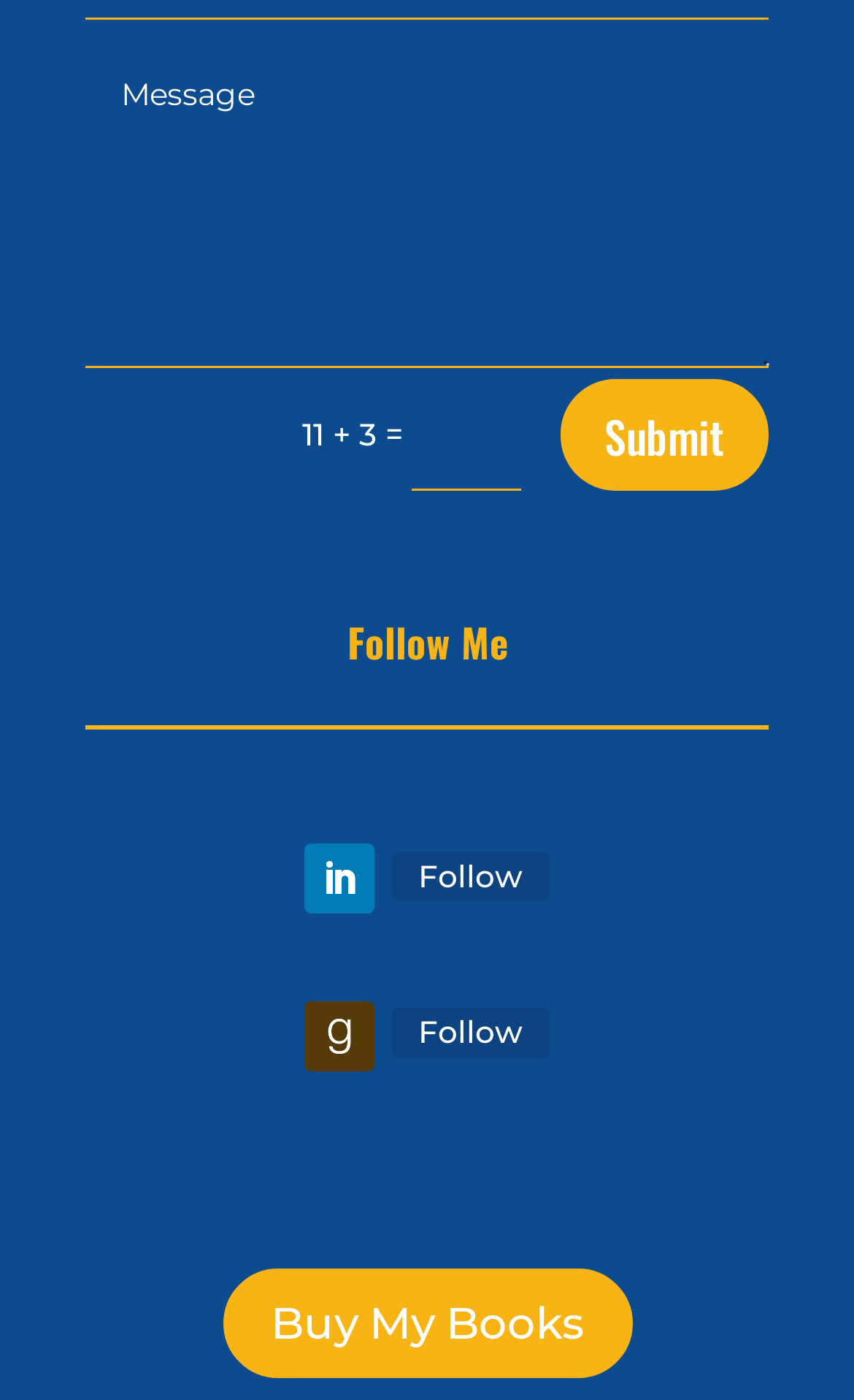Please answer the following question using a single word or phrase: 
What is the text above the links?

Follow Me